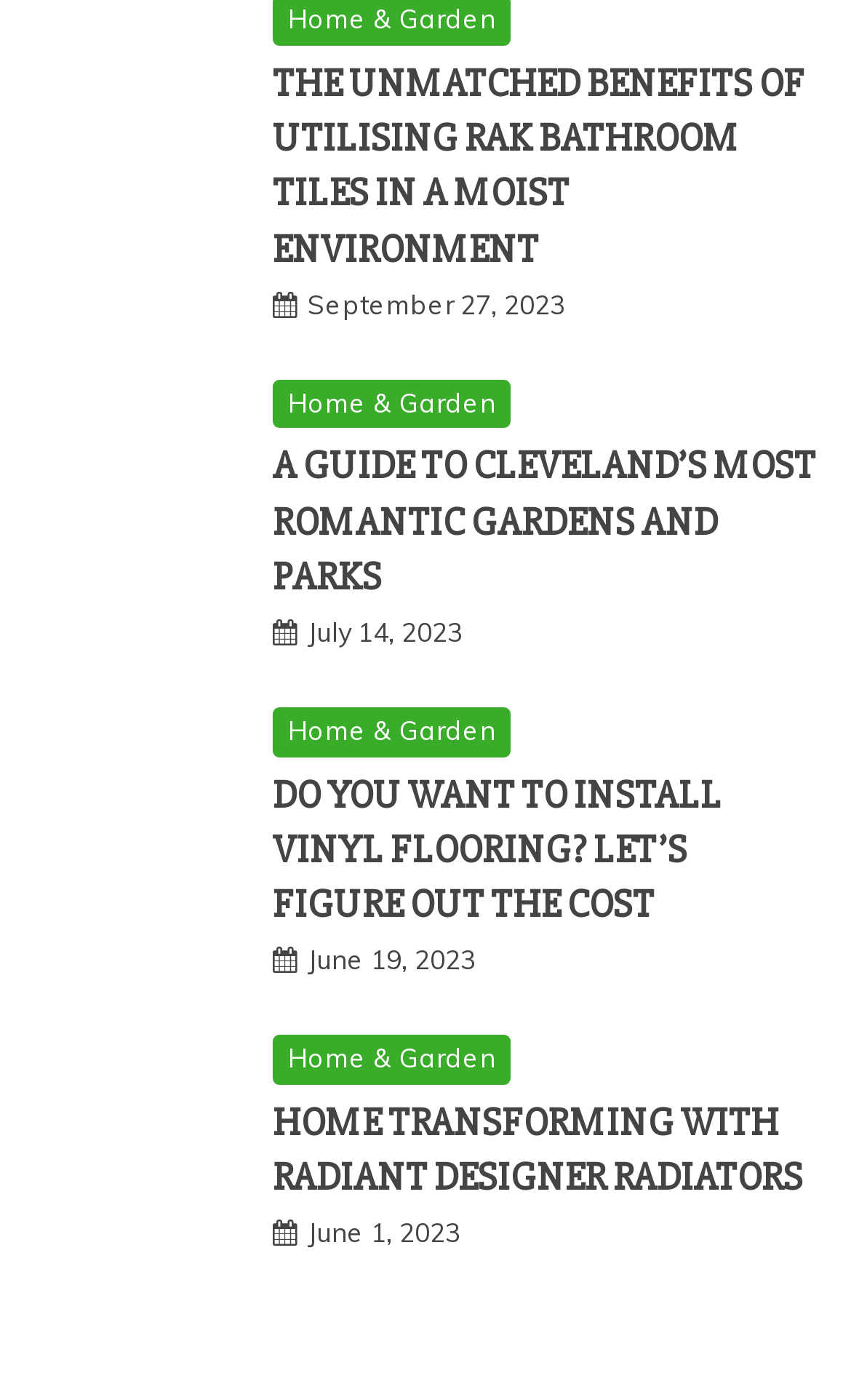Find the bounding box coordinates of the element to click in order to complete the given instruction: "Explore home transforming with radiant designer radiators."

[0.038, 0.739, 0.295, 0.895]